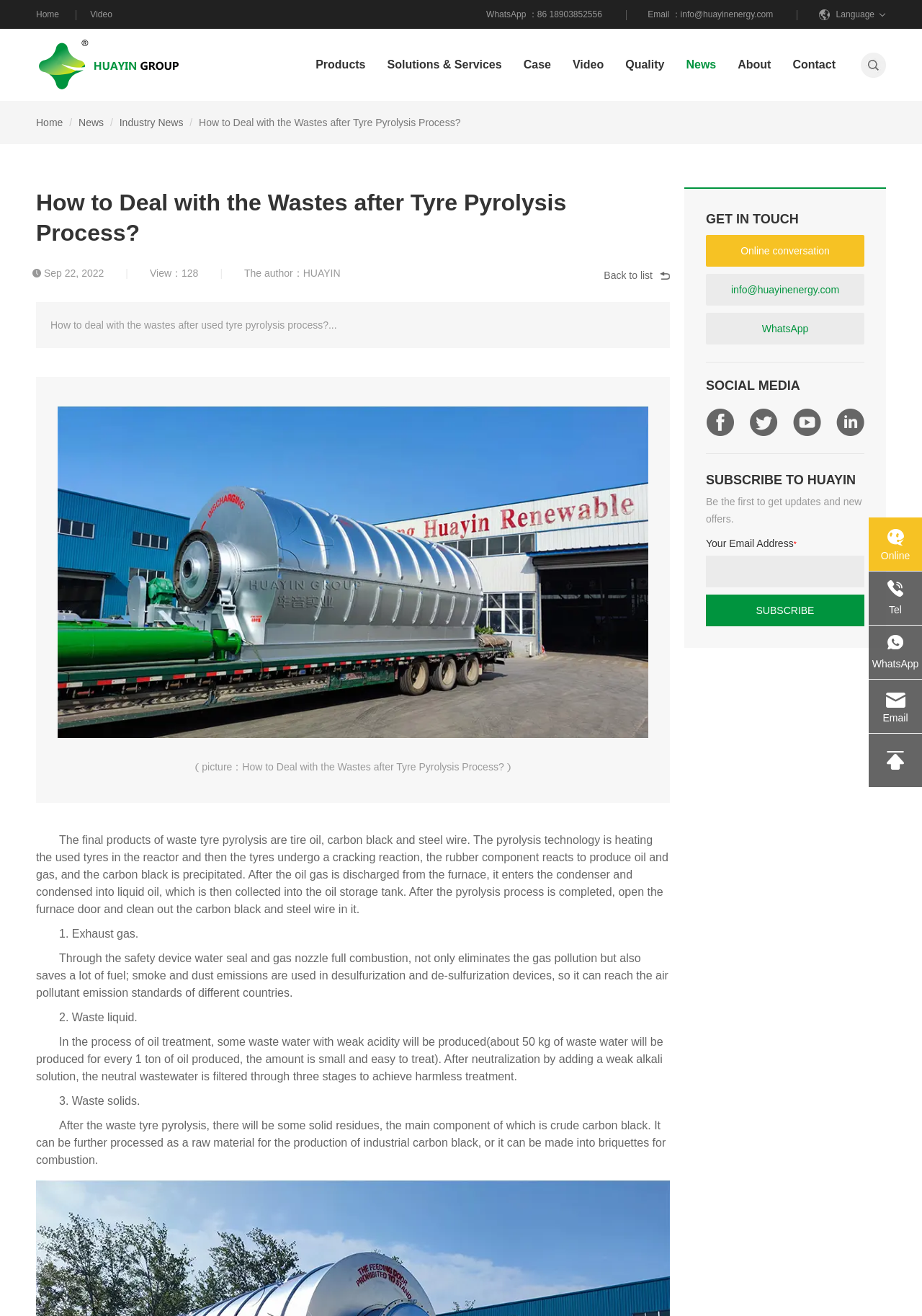Find the bounding box coordinates for the element described here: "Industry News".

[0.129, 0.089, 0.199, 0.097]